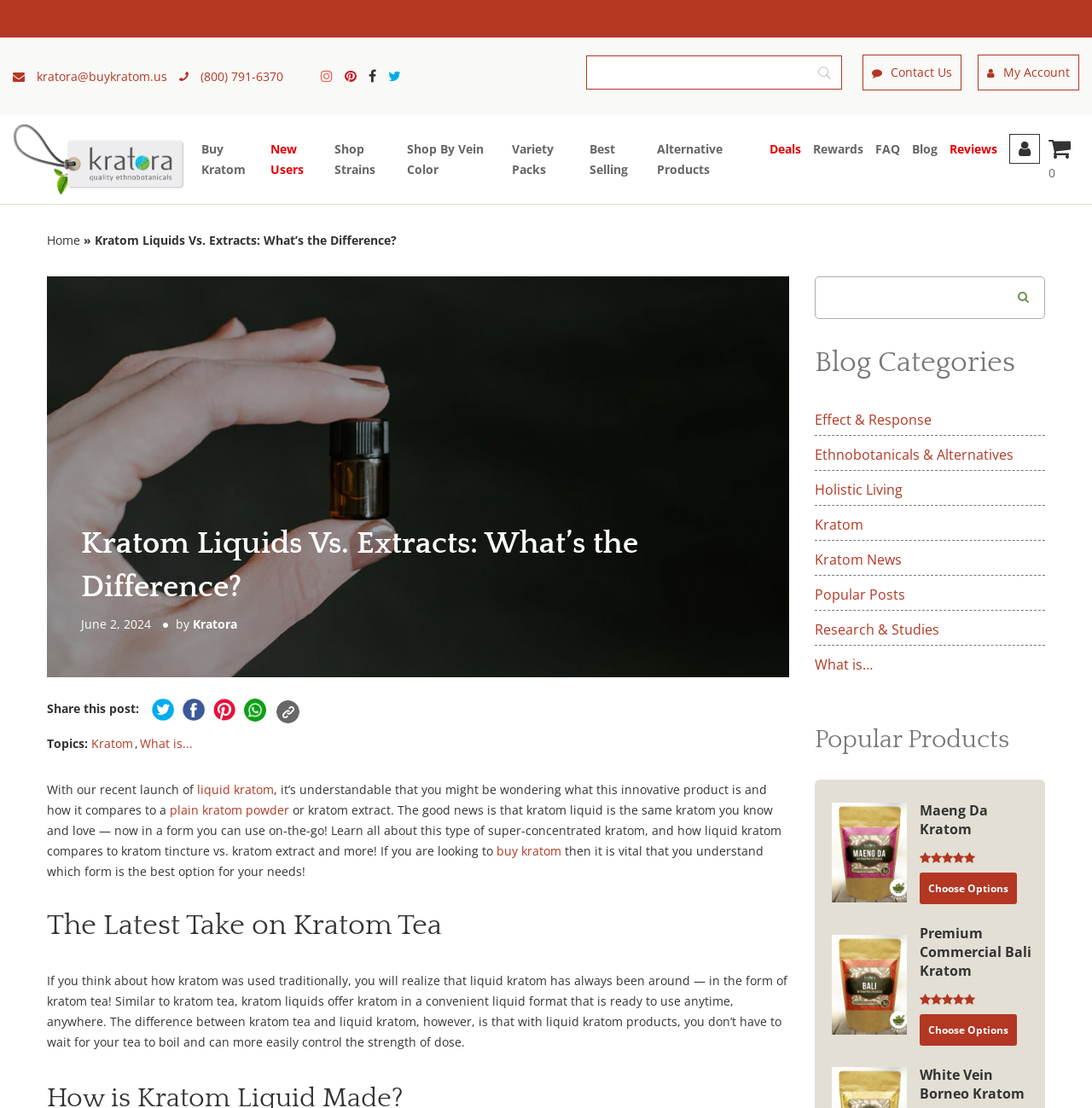Please specify the bounding box coordinates of the clickable region necessary for completing the following instruction: "Contact Us". The coordinates must consist of four float numbers between 0 and 1, i.e., [left, top, right, bottom].

[0.79, 0.049, 0.88, 0.082]